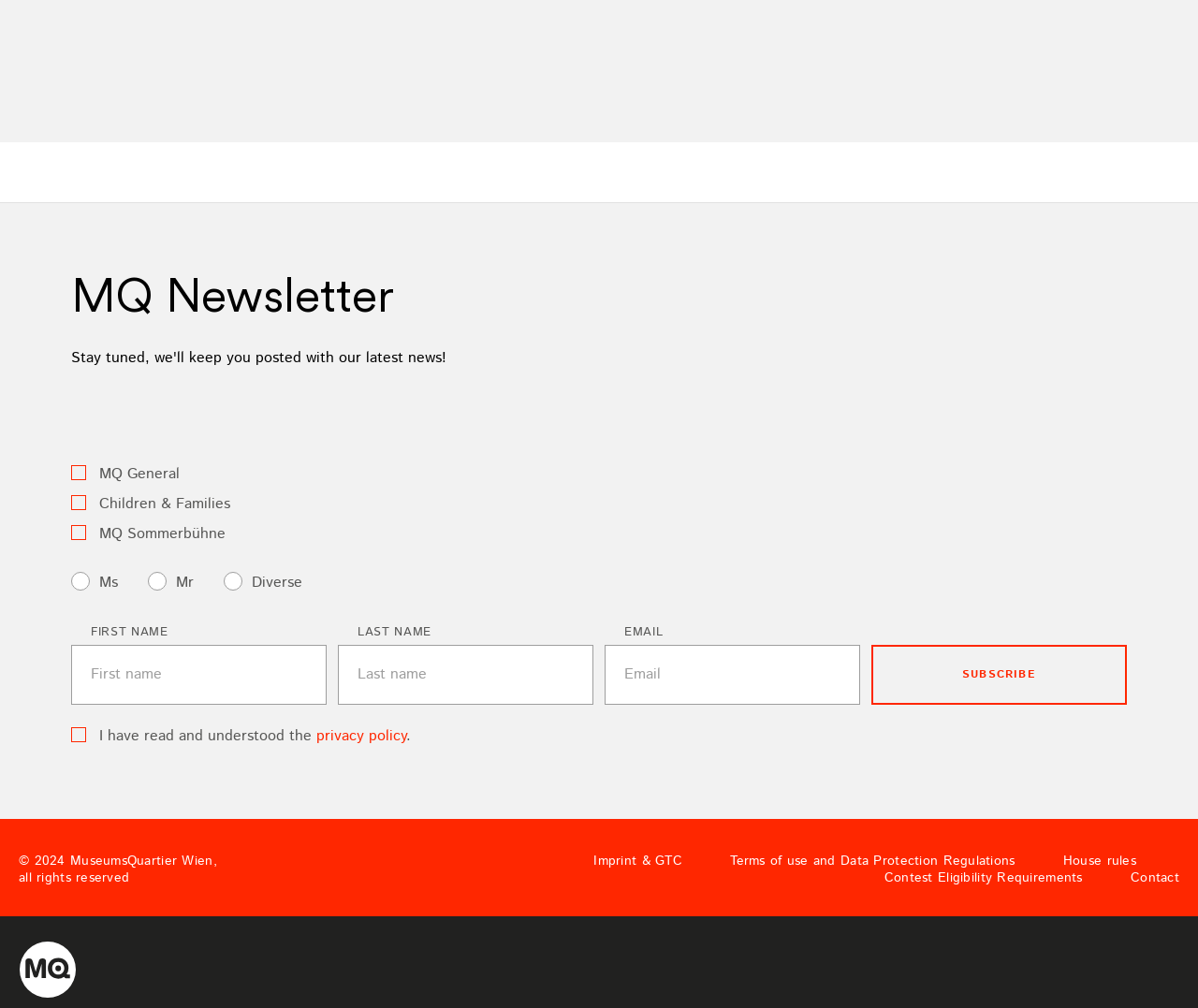Please identify the bounding box coordinates of the element that needs to be clicked to execute the following command: "Subscribe to the newsletter". Provide the bounding box using four float numbers between 0 and 1, formatted as [left, top, right, bottom].

[0.727, 0.64, 0.941, 0.699]